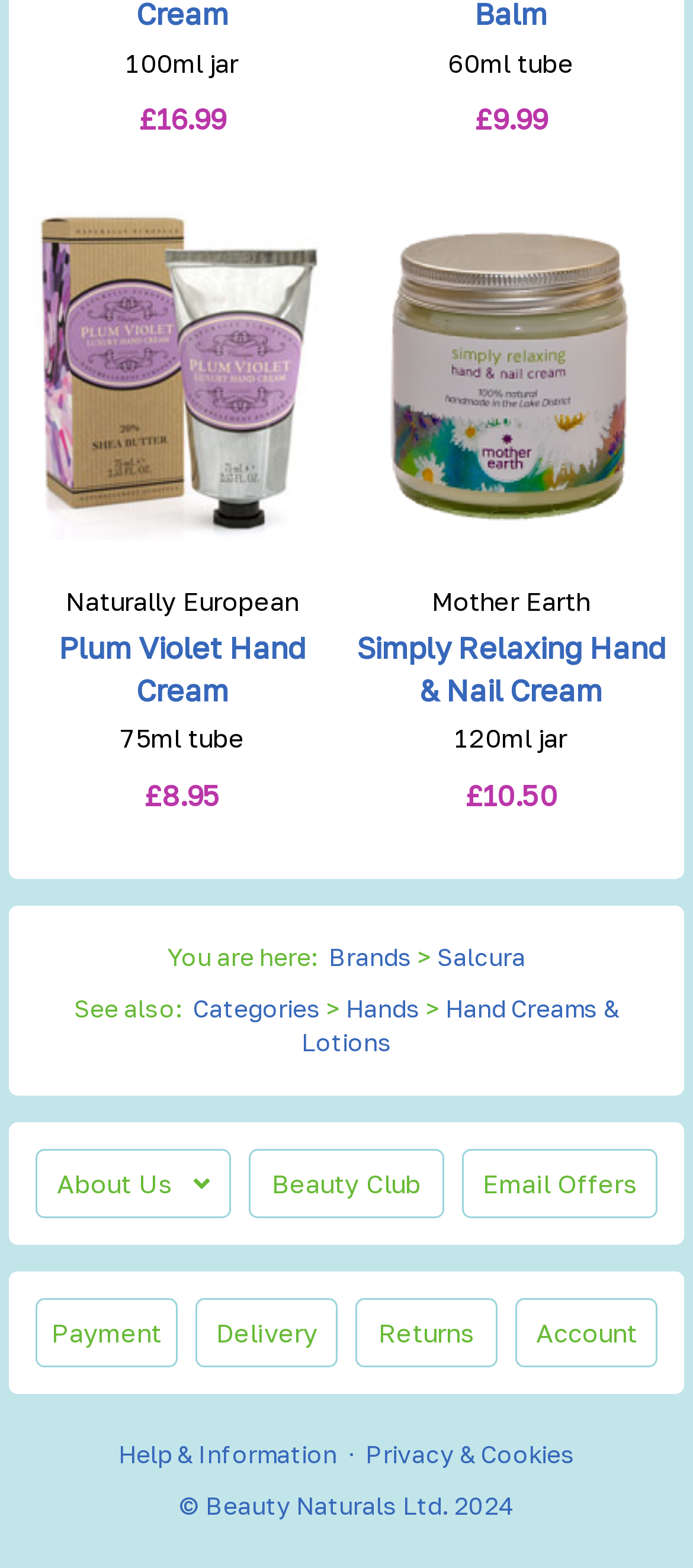How many hand cream products are listed?
Please respond to the question with a detailed and thorough explanation.

I counted the number of hand cream products listed on the webpage, which are 'Naturally European - Plum Violet Hand Cream', 'Mother Earth - Simply Relaxing Hand & Nail Cream', 'Plum Violet Hand Cream', and 'Simply Relaxing Hand & Nail Cream'.